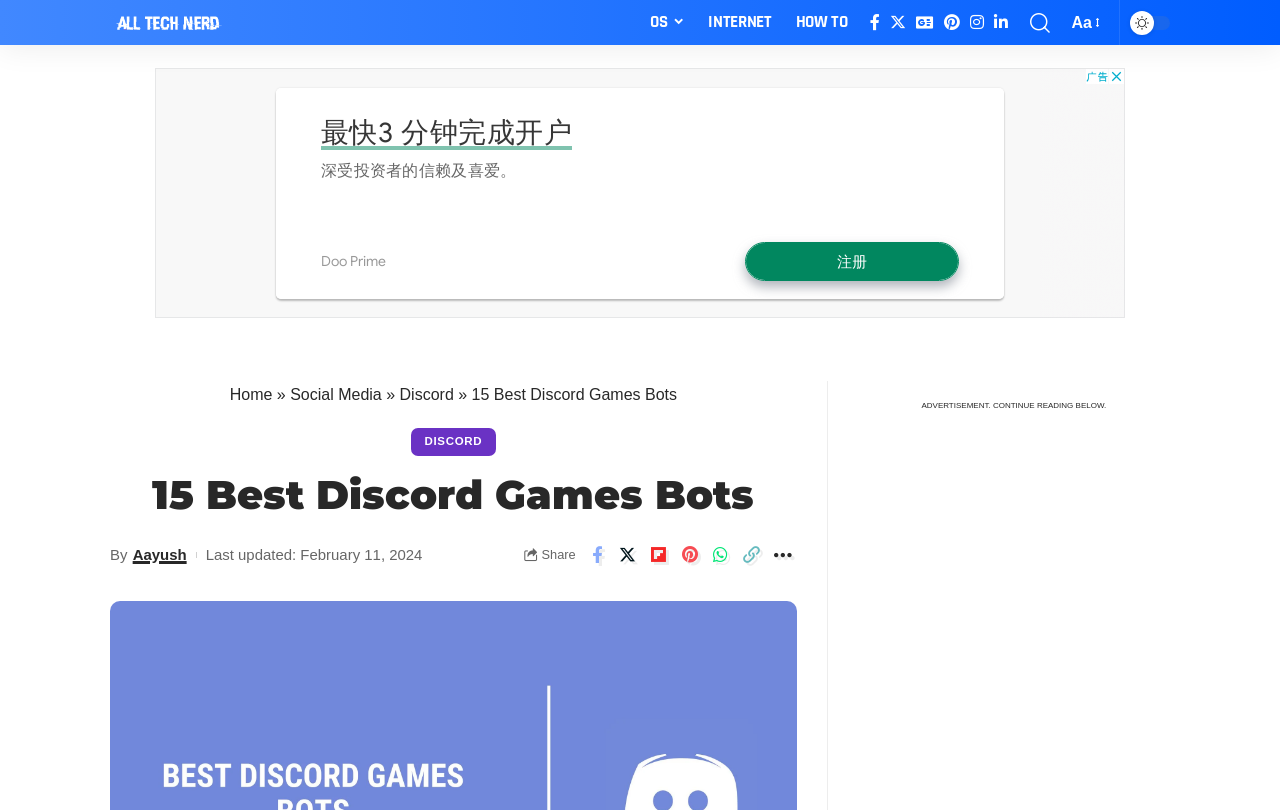When was the article last updated?
Could you answer the question in a detailed manner, providing as much information as possible?

The last updated date can be found below the title of the article, where it says 'Last updated: February 11, 2024'.